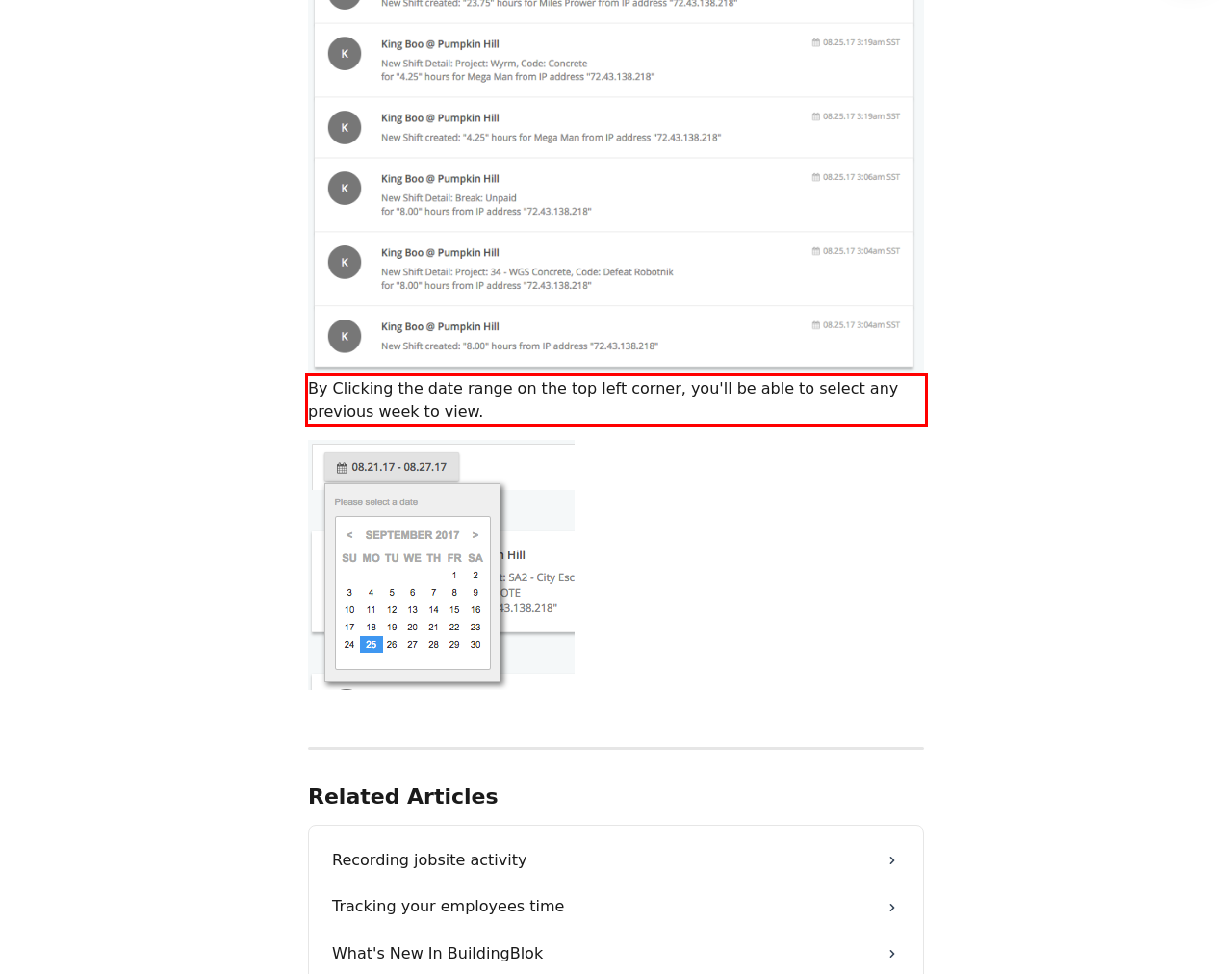Please look at the webpage screenshot and extract the text enclosed by the red bounding box.

By Clicking the date range on the top left corner, you'll be able to select any previous week to view.